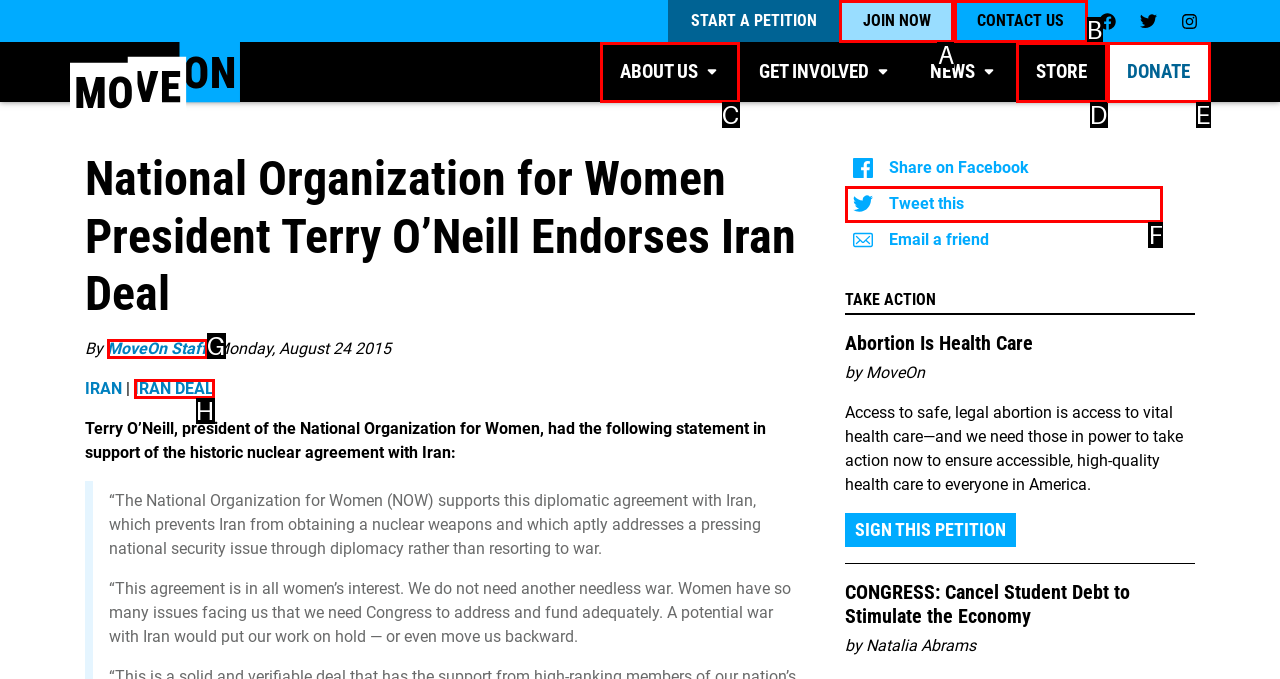Point out the HTML element I should click to achieve the following task: Click the 'JOIN NOW' link Provide the letter of the selected option from the choices.

A